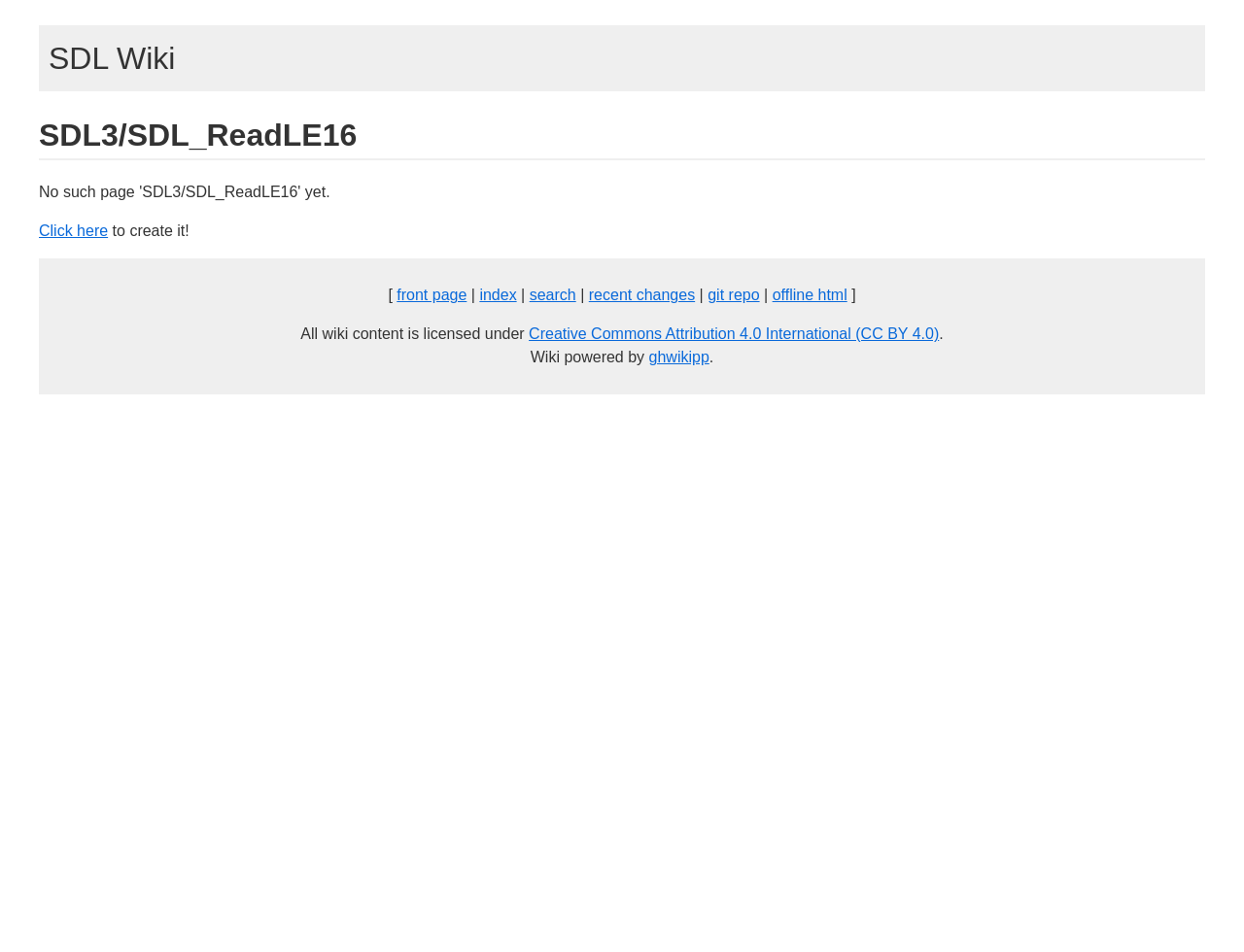Offer a detailed explanation of the webpage layout and contents.

The webpage is a wiki page titled "SDL3/SDL_ReadLE16" from the SDL Wiki. At the top left, there is a link to the "SDL Wiki" homepage. Below it, a large heading displays the title "SDL3/SDL_ReadLE16". 

To the right of the heading, there is a link "Click here" followed by the text "to create it!". 

Further down, there is a row of links and separators, including "front page", "index", "search", "recent changes", "git repo", and "offline html". These links are positioned horizontally, with separators in between.

Below this row, there is a paragraph of text stating that all wiki content is licensed under "Creative Commons Attribution 4.0 International (CC BY 4.0)". 

Finally, at the bottom, there is a line of text indicating that the wiki is powered by "ghwikipp".